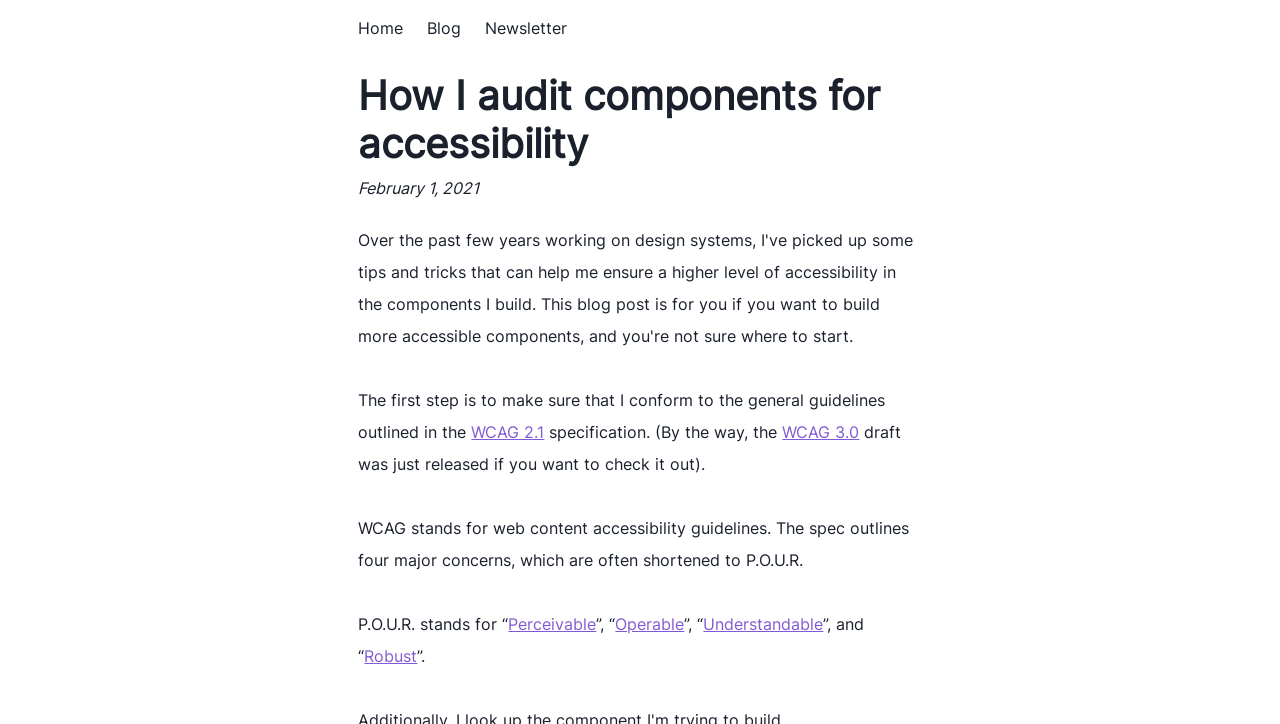Find the bounding box coordinates of the element to click in order to complete this instruction: "learn about WCAG 2.1". The bounding box coordinates must be four float numbers between 0 and 1, denoted as [left, top, right, bottom].

[0.368, 0.583, 0.425, 0.61]